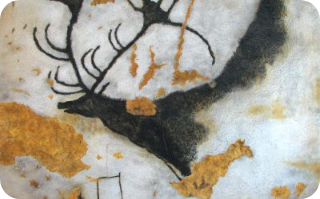Give a detailed account of the visual elements in the image.

This image illustrates an ancient cave painting, depicting a stylized animal, likely a deer. The artwork showcases the use of earthy tones, such as dark browns and yellows, which suggest the natural pigments used by early humans. The intricate details of the deer's antlers and body reflect a deep connection between the artists and their environment, highlighting the significance of animals in prehistoric life. This piece is part of a broader exploration of musical notations and their evolution, symbolizing the complex interplay between early art forms and cultural expression. The context emphasizes the enduring legacy of these early artistic endeavors, inviting contemplation on how such expressions have influenced modern creative practices.